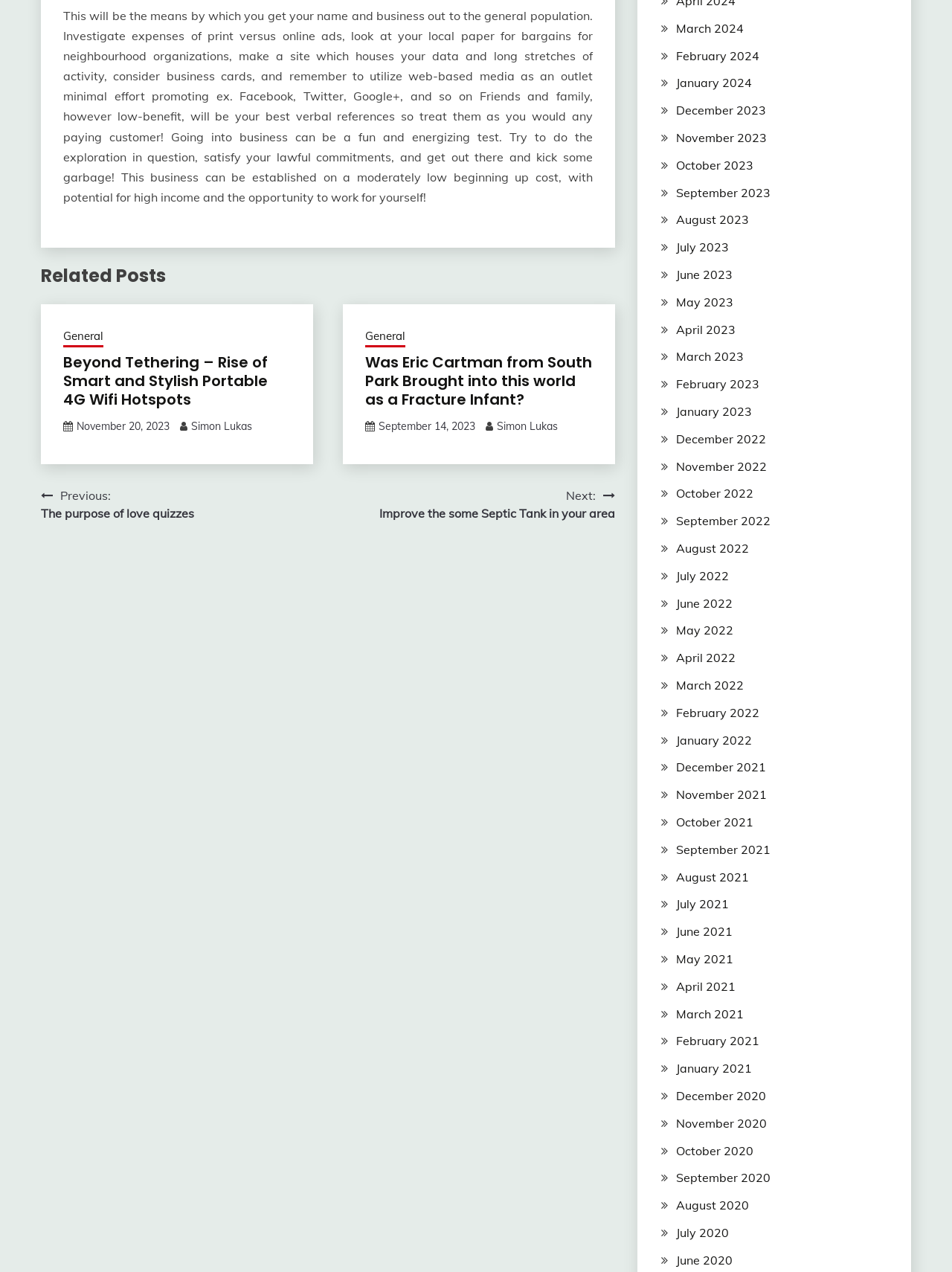What is the date of the post 'Beyond Tethering – Rise of Smart and Stylish Portable 4G Wifi Hotspots'?
Using the visual information from the image, give a one-word or short-phrase answer.

November 20, 2023